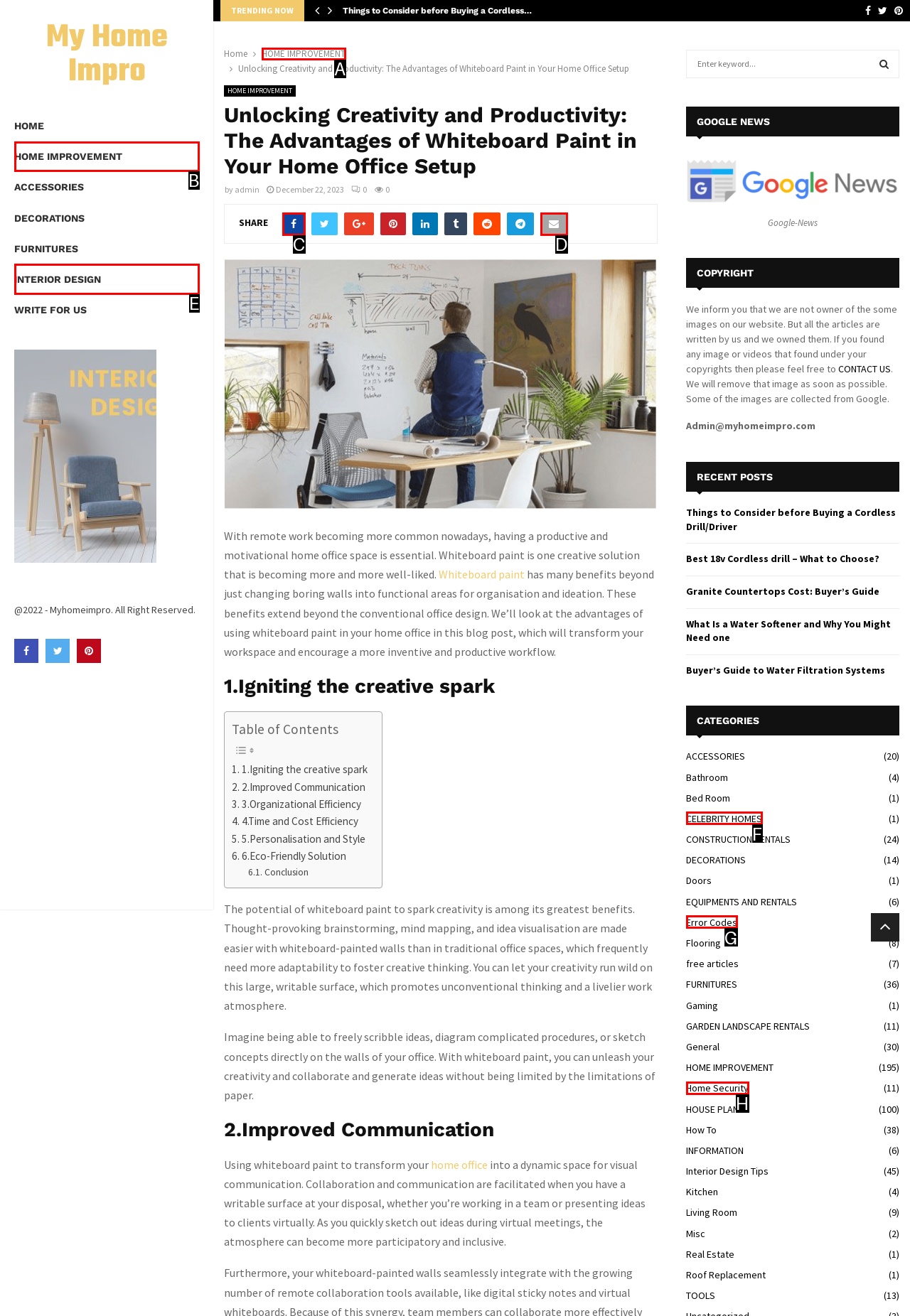With the provided description: Error Codes (19), select the most suitable HTML element. Respond with the letter of the selected option.

G